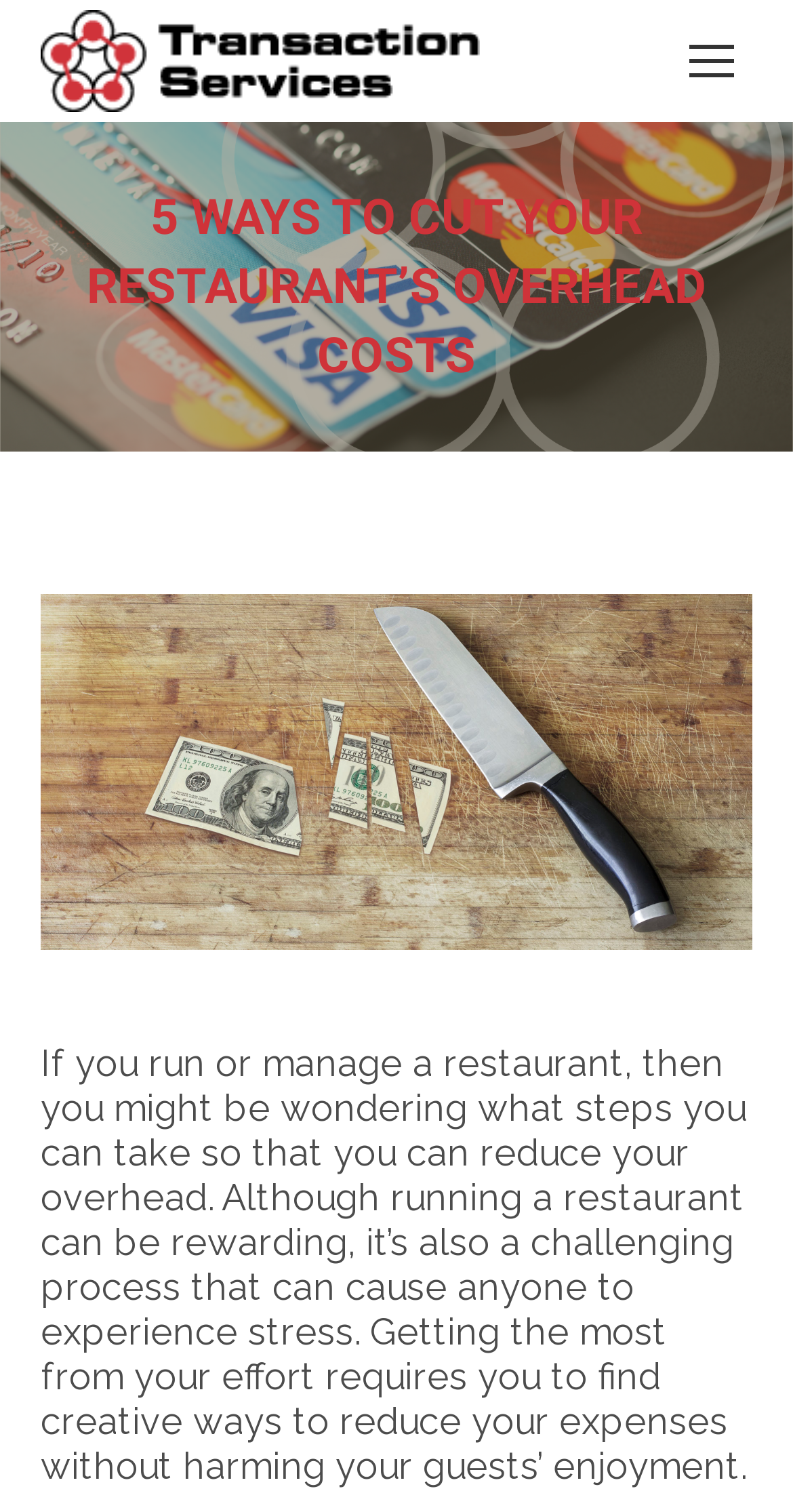What is the primary heading on this webpage?

5 WAYS TO CUT YOUR RESTAURANT’S OVERHEAD COSTS